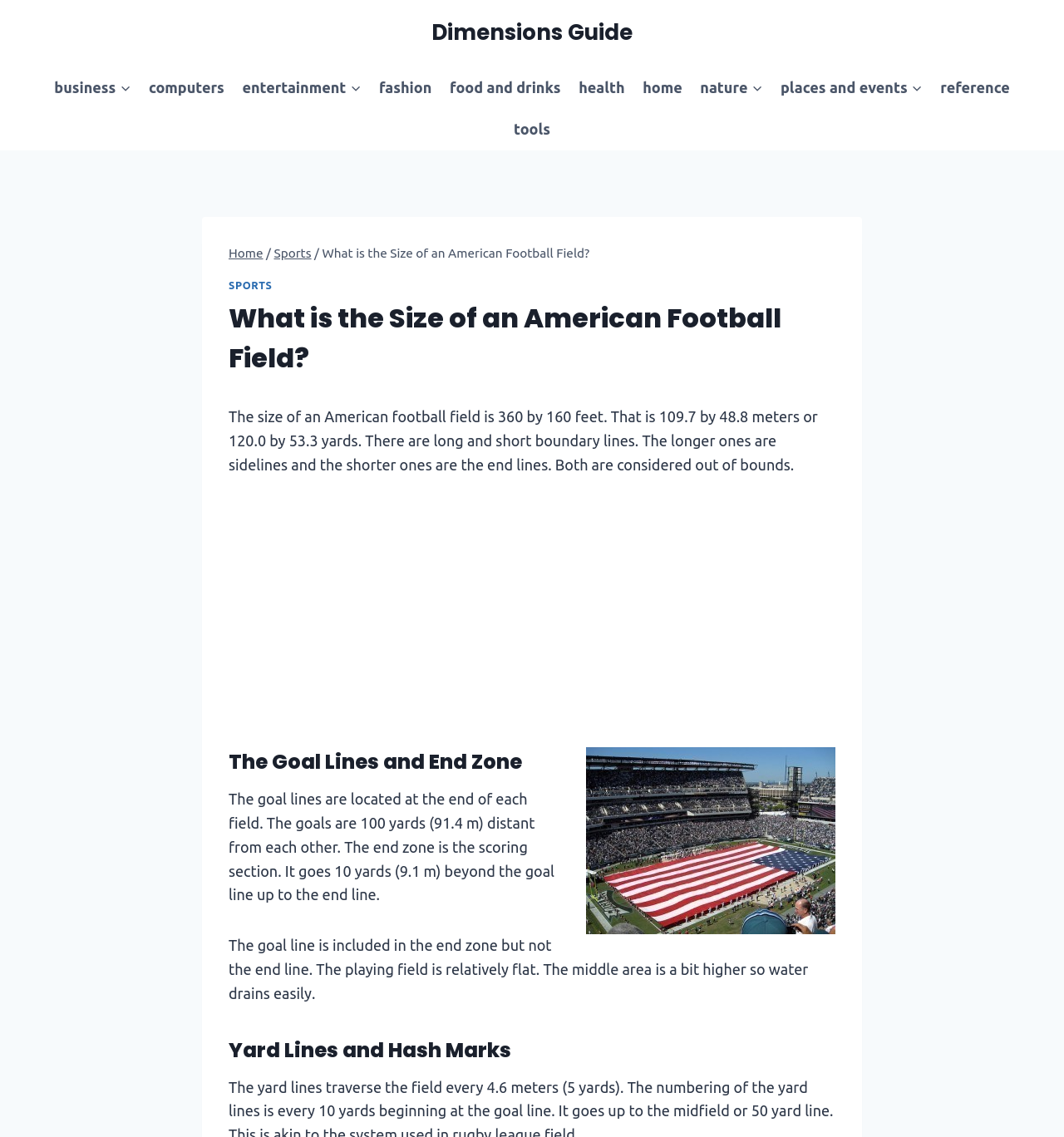Given the element description, predict the bounding box coordinates in the format (top-left x, top-left y, bottom-right x, bottom-right y), using floating point numbers between 0 and 1: Sports

[0.257, 0.216, 0.293, 0.229]